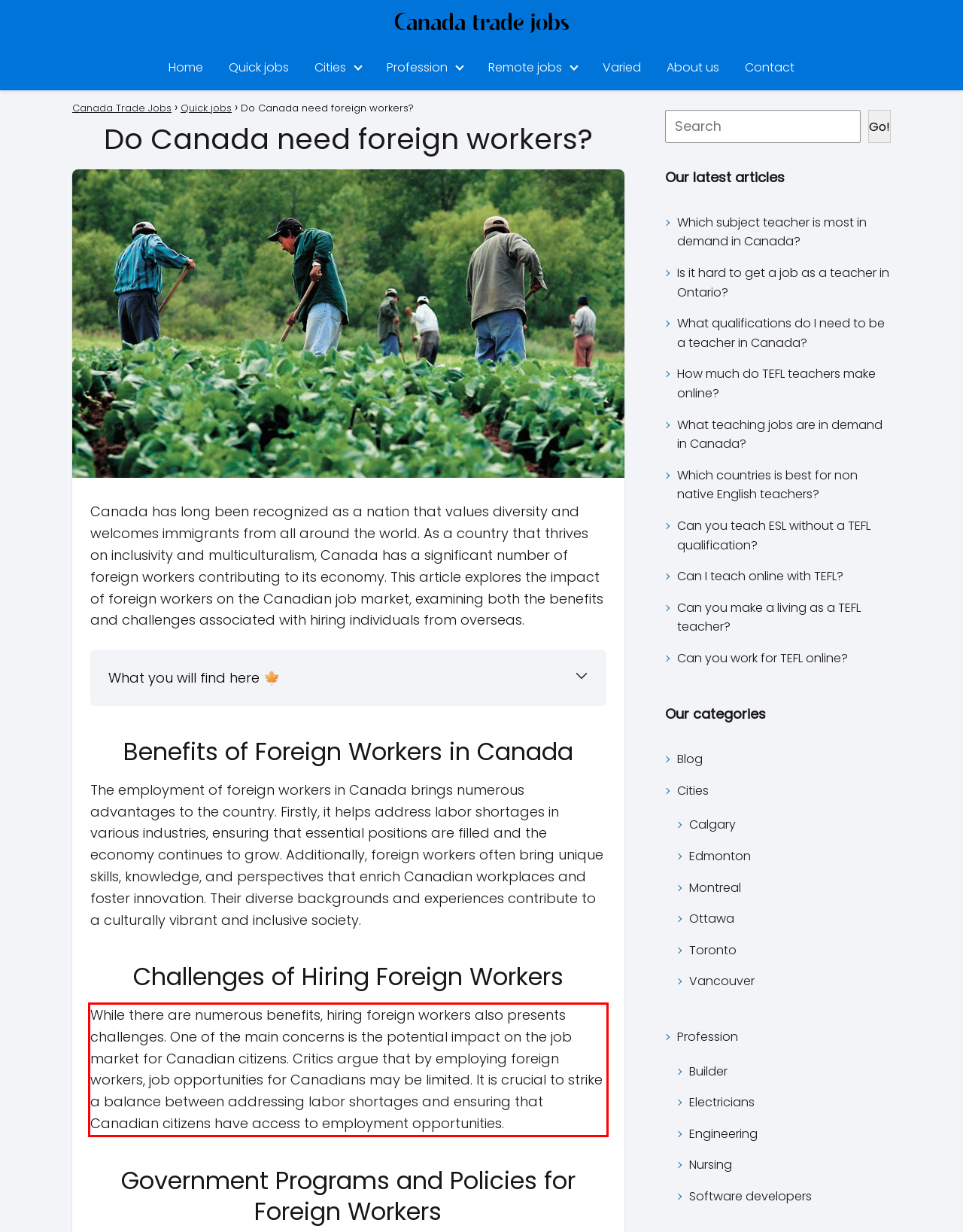You are given a screenshot showing a webpage with a red bounding box. Perform OCR to capture the text within the red bounding box.

While there are numerous benefits, hiring foreign workers also presents challenges. One of the main concerns is the potential impact on the job market for Canadian citizens. Critics argue that by employing foreign workers, job opportunities for Canadians may be limited. It is crucial to strike a balance between addressing labor shortages and ensuring that Canadian citizens have access to employment opportunities.